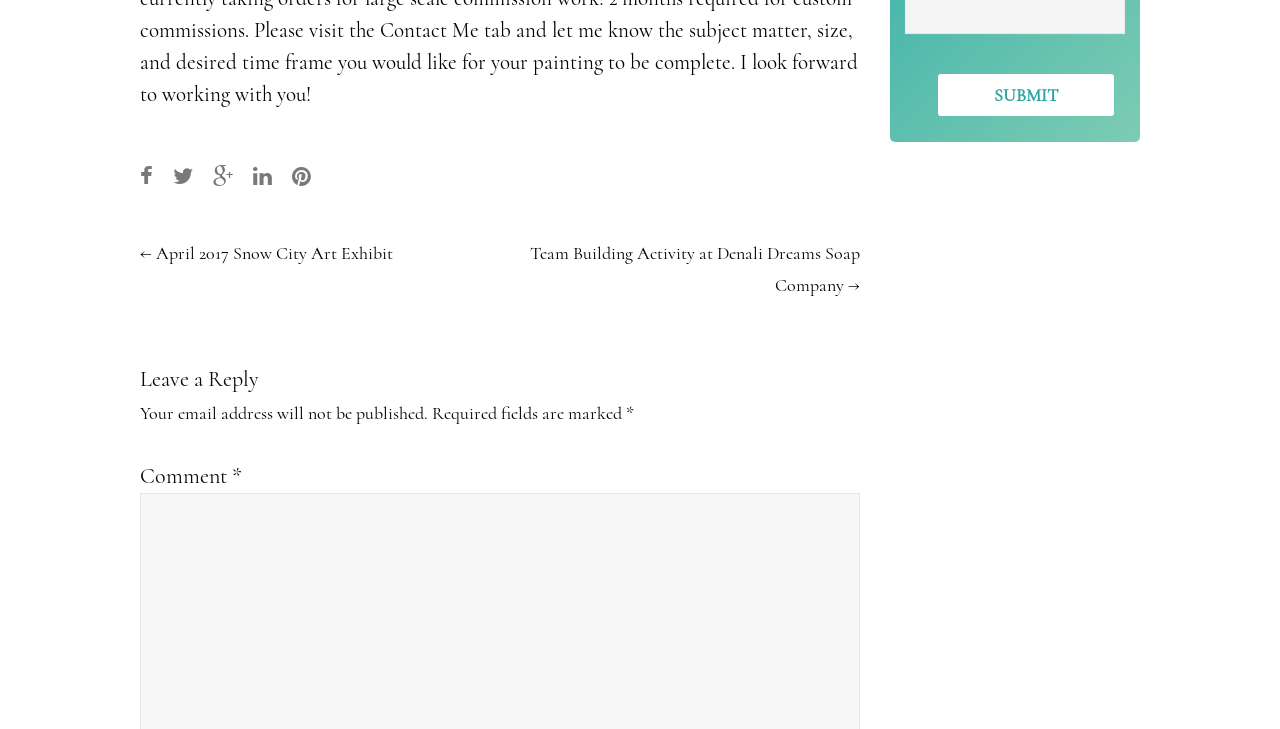How many links are in the footer?
Please respond to the question thoroughly and include all relevant details.

I counted the number of link elements in the footer section, which are represented by the icons '', '', '', '', and ''. Therefore, there are 5 links in the footer.